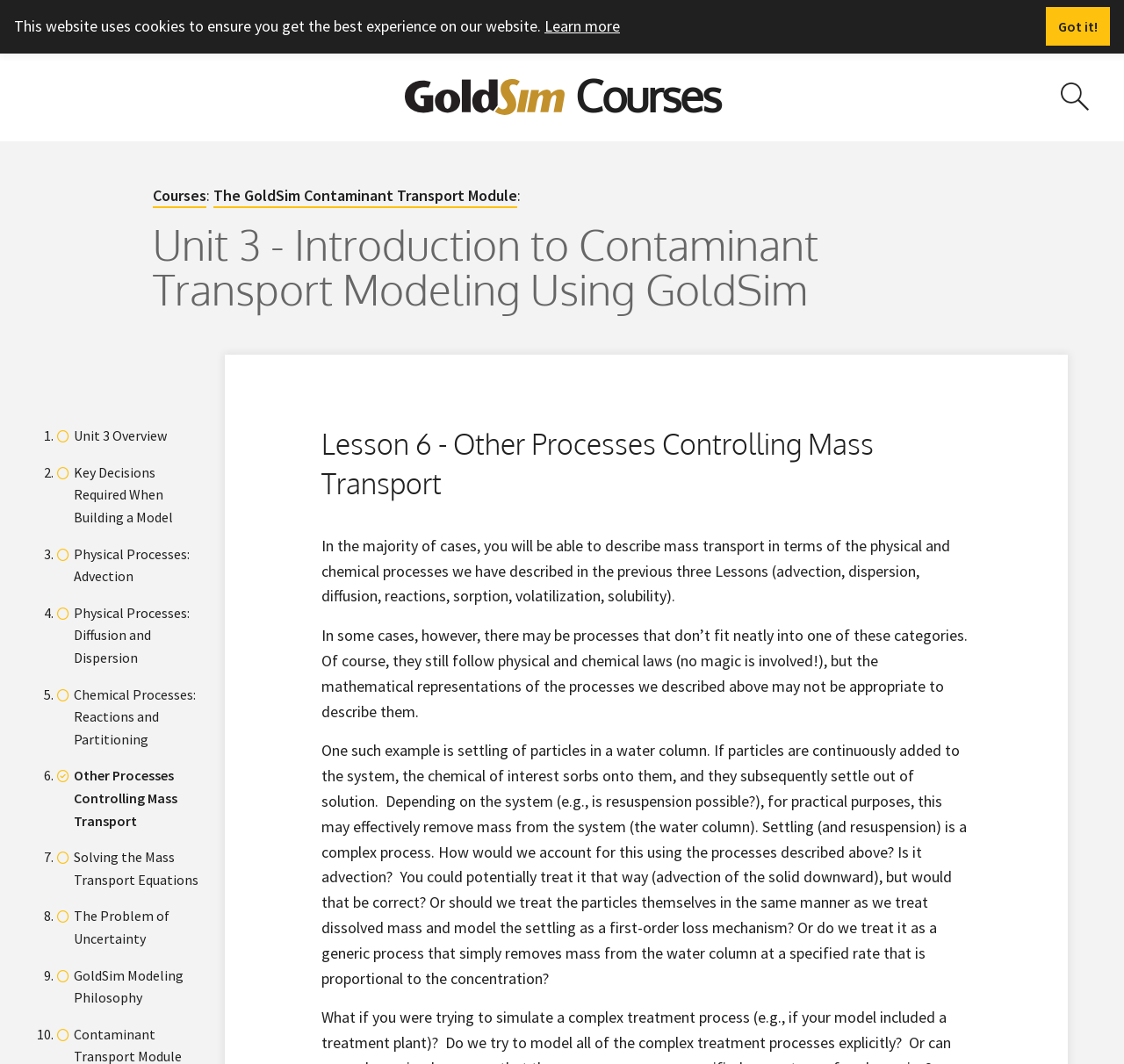Please identify the webpage's heading and generate its text content.

Unit 3 - Introduction to Contaminant Transport Modeling Using GoldSim